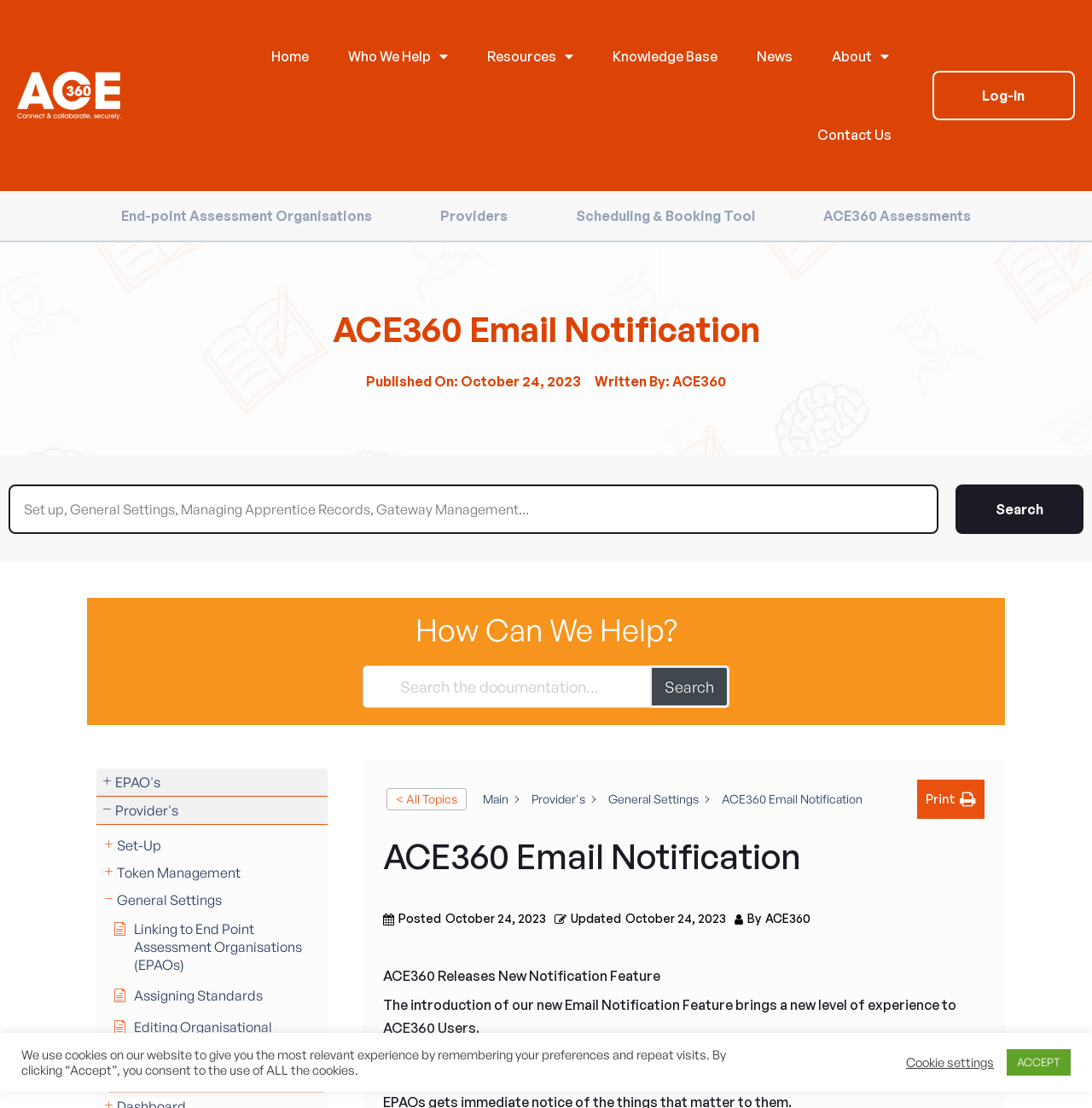What type of organizations are mentioned on the webpage?
Give a one-word or short phrase answer based on the image.

End-point Assessment Organisations (EPAOs)